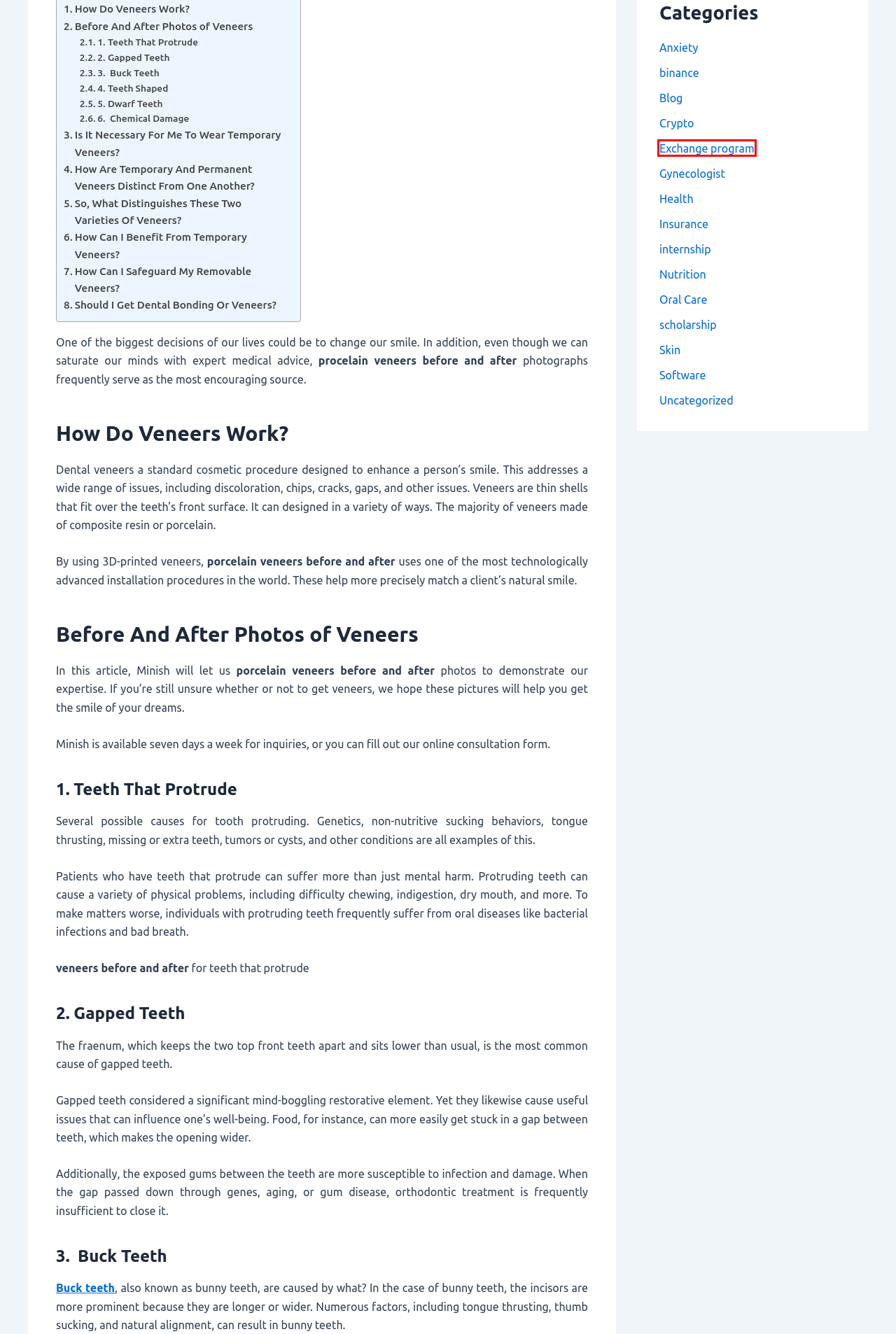You are provided with a screenshot of a webpage containing a red rectangle bounding box. Identify the webpage description that best matches the new webpage after the element in the bounding box is clicked. Here are the potential descriptions:
A. Uncategorized Archives - Infosclub
B. Blog Archives - Infosclub
C. binance Archives - Infosclub
D. internship Archives - Infosclub
E. Glow Up Your Skin Game | Infosclub
F. Crypto Archives - Infosclub
G. Software Archives - Infosclub
H. Exchange program Archives - Infosclub

H